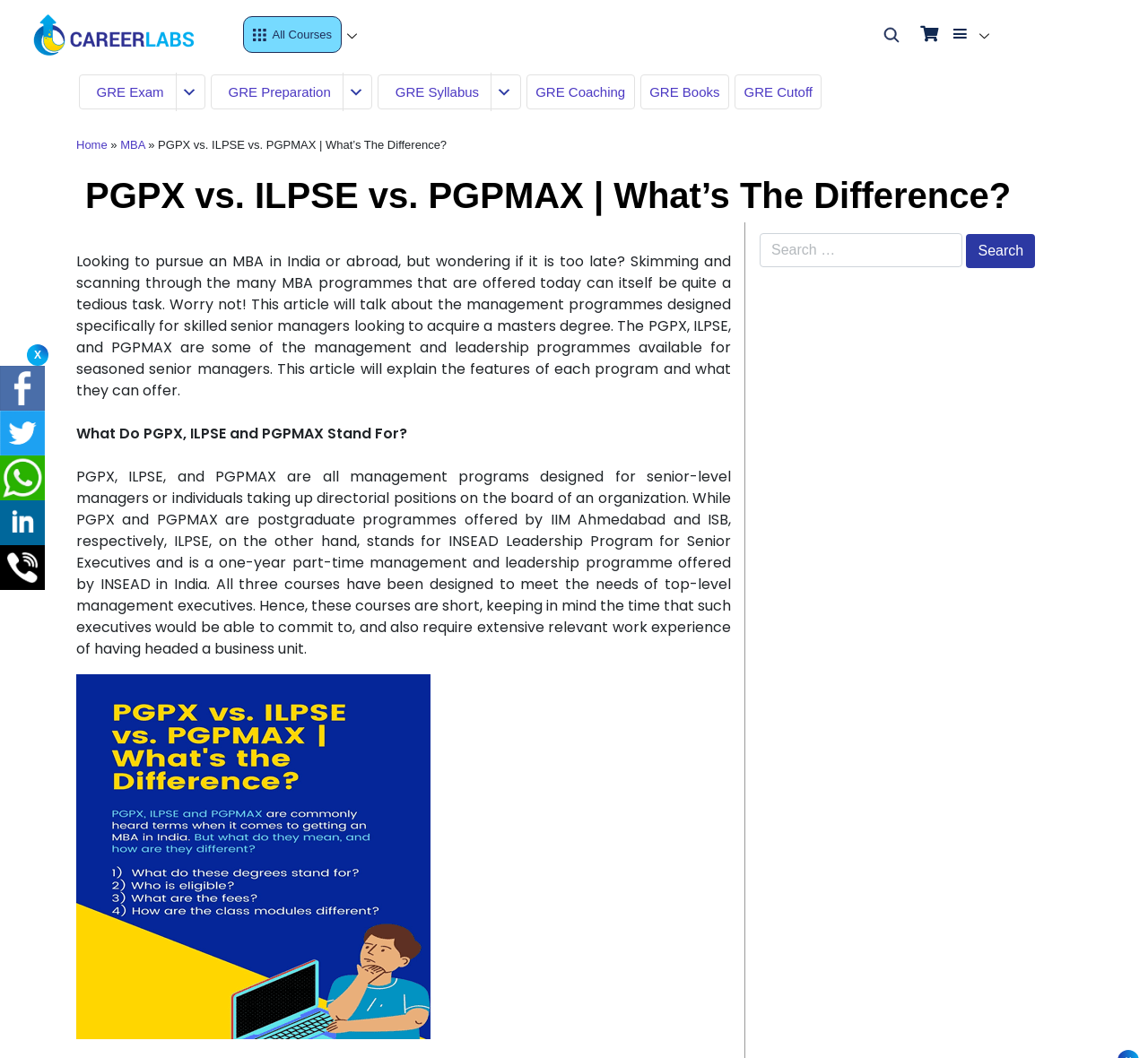Please locate the clickable area by providing the bounding box coordinates to follow this instruction: "Visit TIMOTHY WARE's page".

None